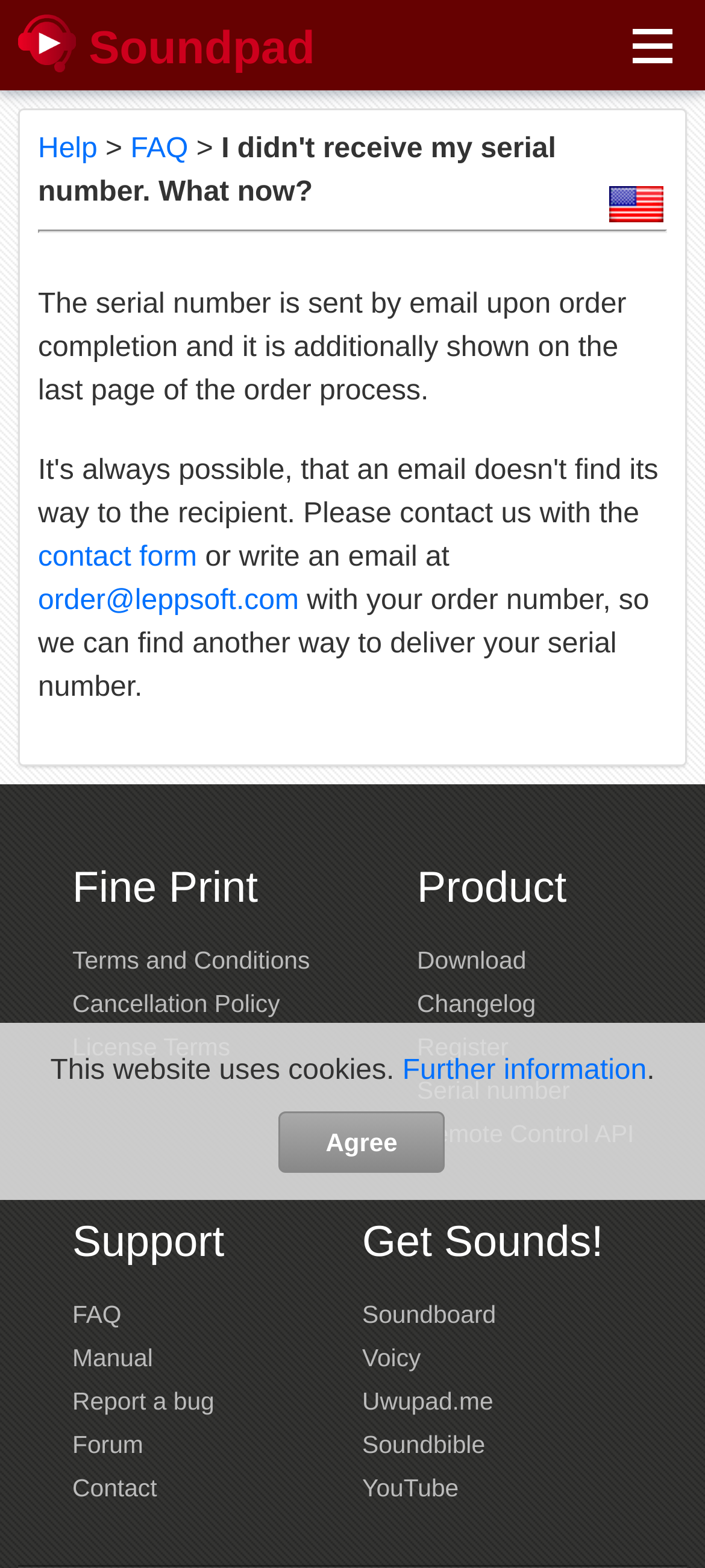Extract the bounding box coordinates of the UI element described by: "License Terms". The coordinates should include four float numbers ranging from 0 to 1, e.g., [left, top, right, bottom].

[0.103, 0.659, 0.327, 0.677]